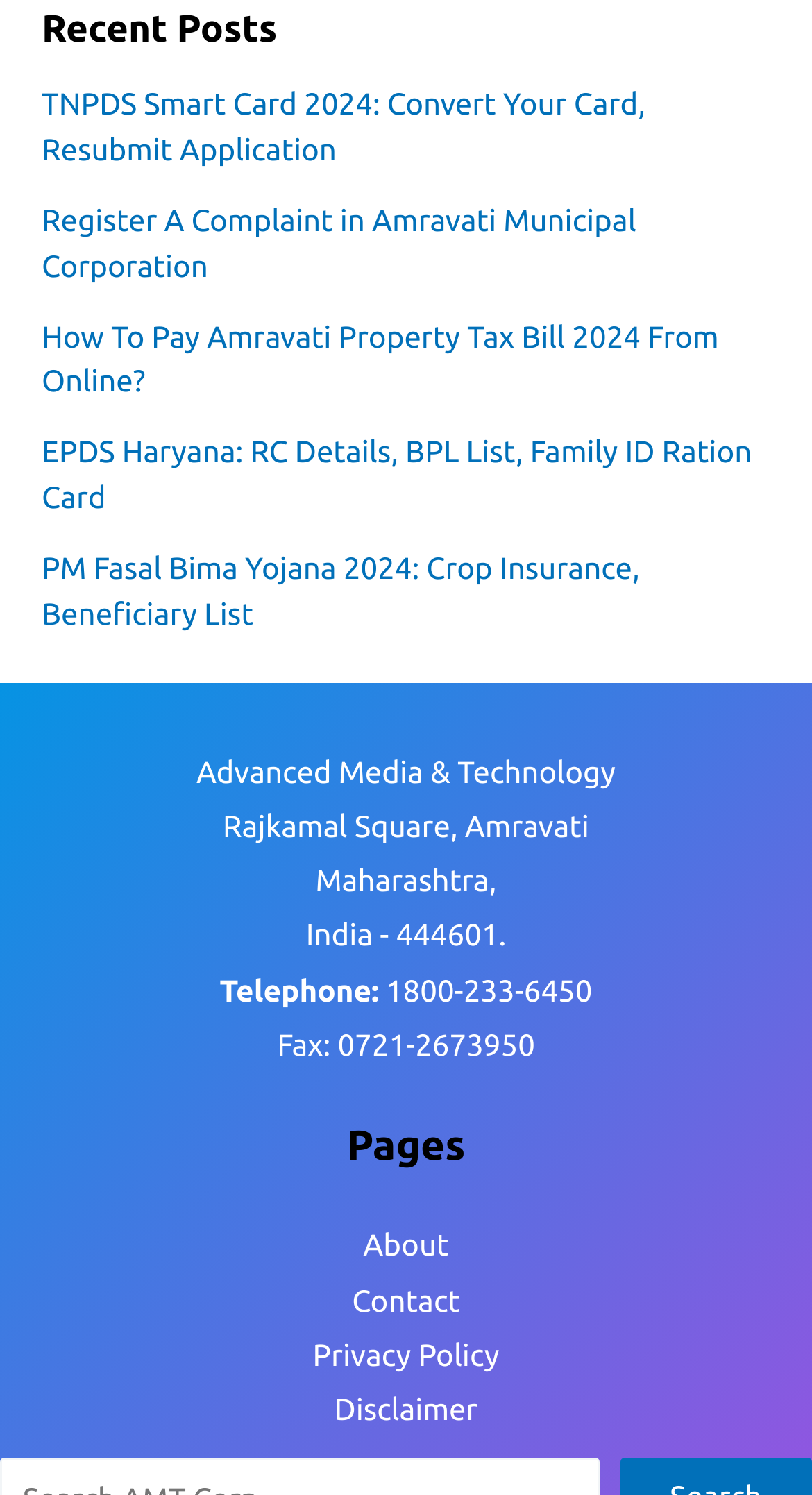What is the fax number mentioned?
Based on the visual information, provide a detailed and comprehensive answer.

The fax number mentioned is 0721-2673950, which is mentioned alongside the telephone number.